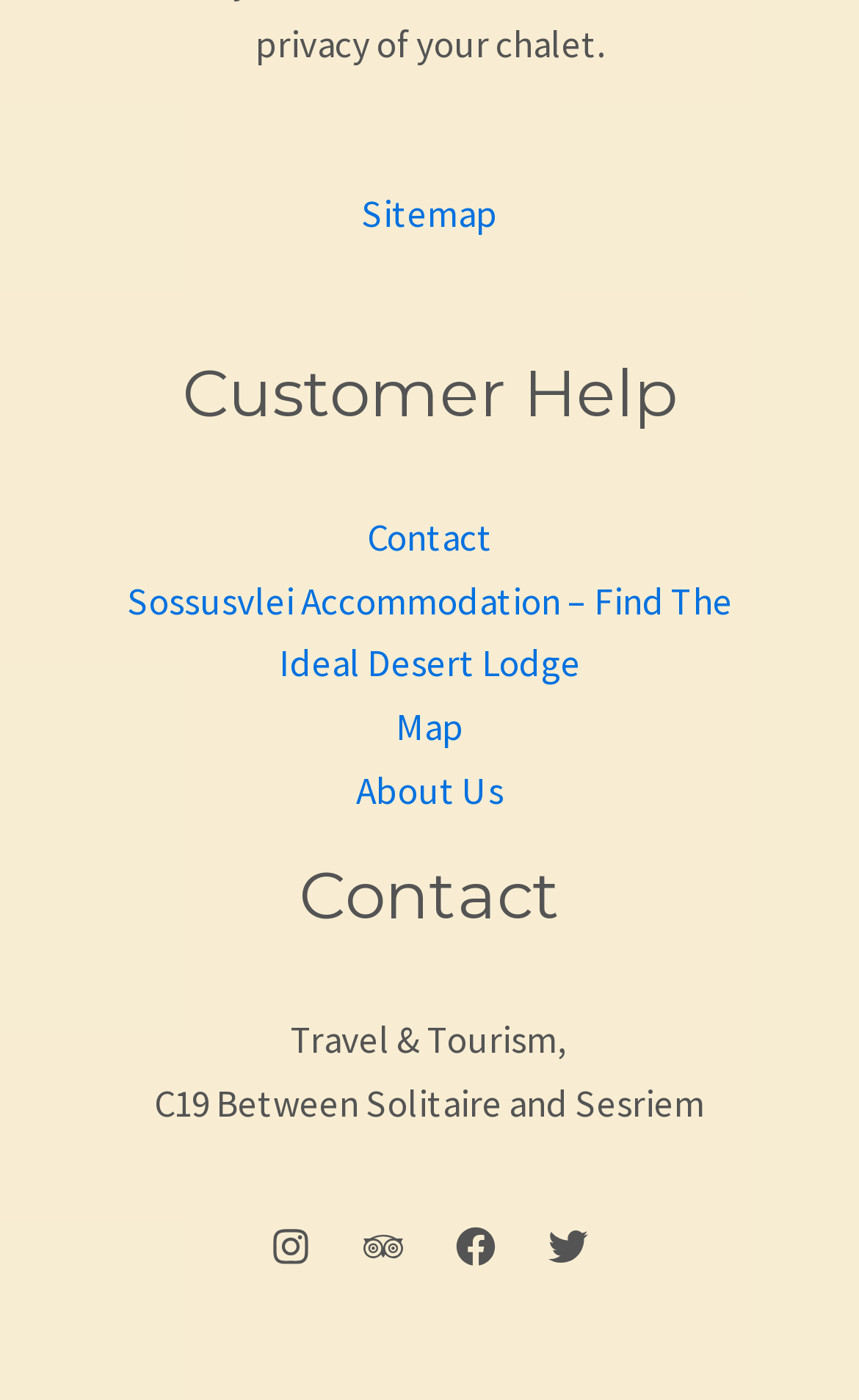Locate the bounding box coordinates of the clickable part needed for the task: "Follow on Instagram".

[0.315, 0.876, 0.362, 0.904]